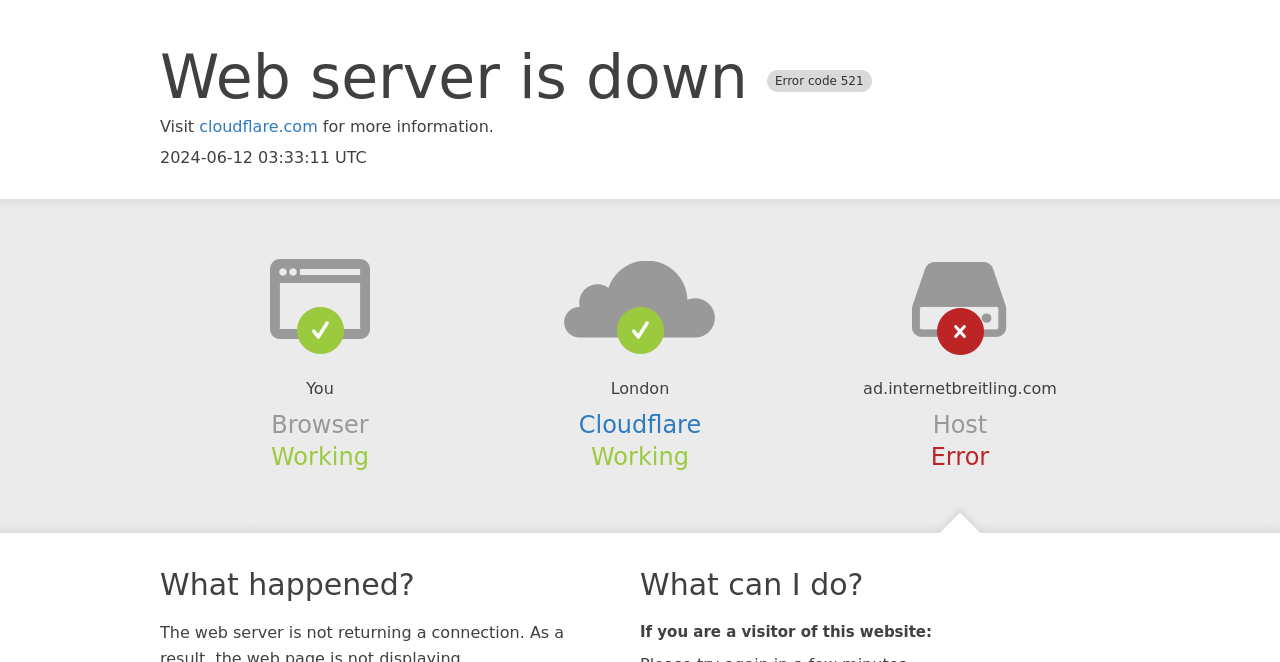What is the name of the website?
Using the image, answer in one word or phrase.

ad.internetbreitling.com